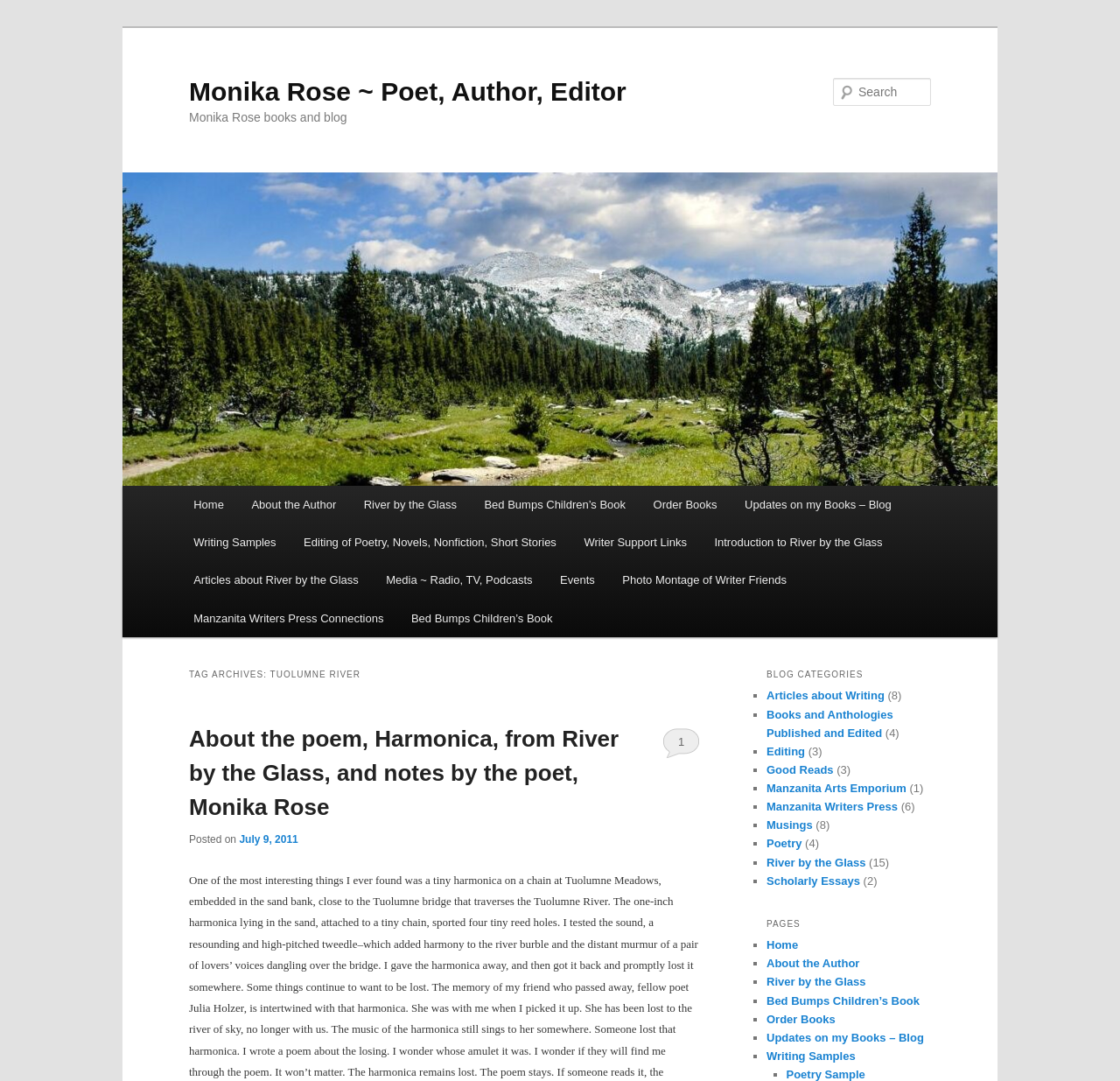Locate the bounding box coordinates of the region to be clicked to comply with the following instruction: "Learn about River by the Glass". The coordinates must be four float numbers between 0 and 1, in the form [left, top, right, bottom].

[0.312, 0.449, 0.42, 0.484]